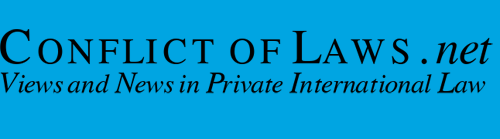Give an in-depth description of what is happening in the image.

The image features the logo of "Conflict of Laws.net," a prominent resource for insights and updates on private international law. The text prominently displays the site's name in an elegant, bold font, emphasizing the words "Conflict of Laws." Beneath the main title, a tagline reads "Views and News in Private International Law," suggesting the platform's commitment to providing valuable information and discussions relevant to this legal field. The background is a bright blue, creating a striking contrast with the black text, making it visually appealing and easy to read. This branding effectively reflects the site's focus on legal discourse and its role within the academic and professional community related to international law.